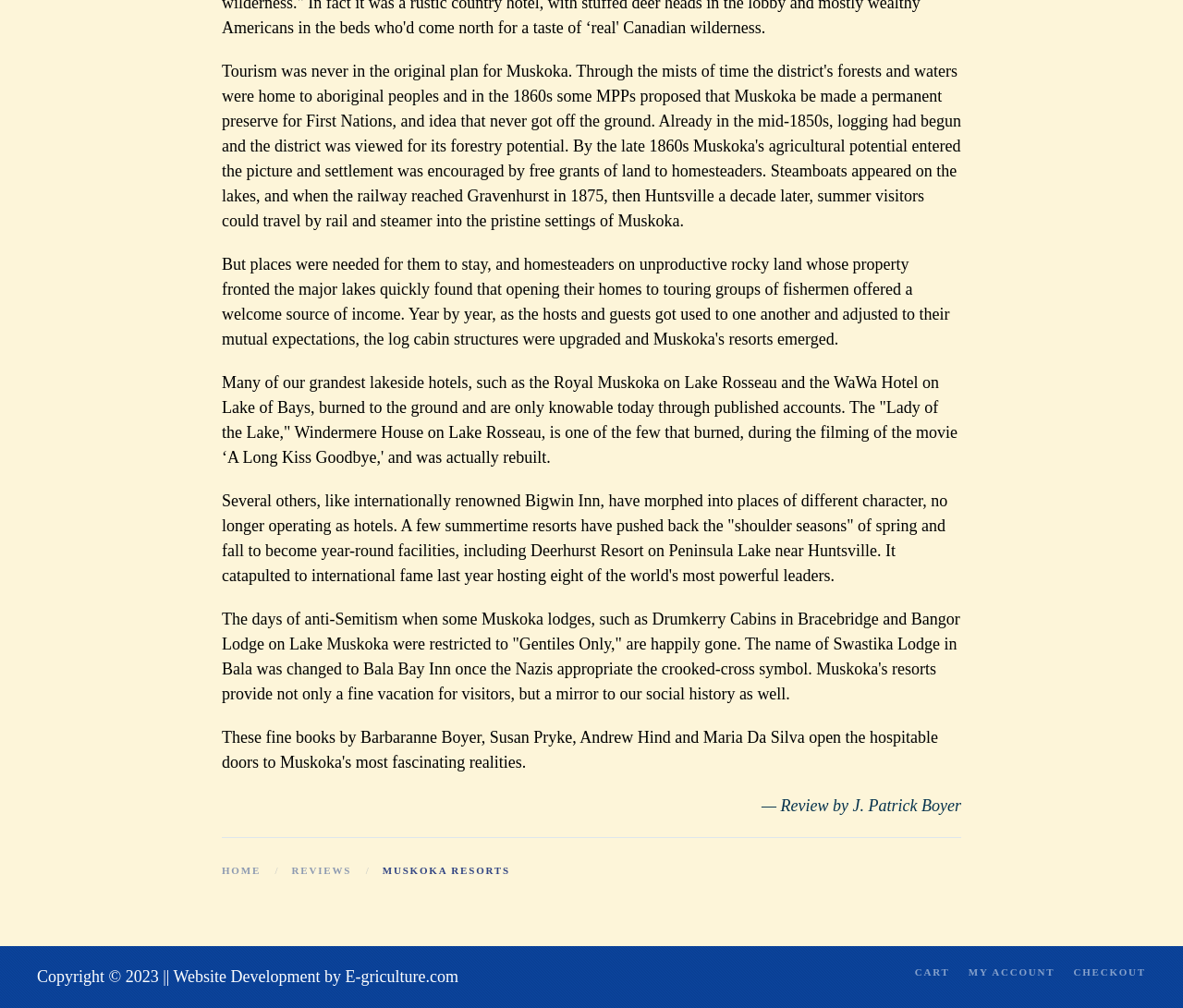What is the name of the hotel that burned during the filming of a movie?
Look at the screenshot and respond with a single word or phrase.

Windermere House